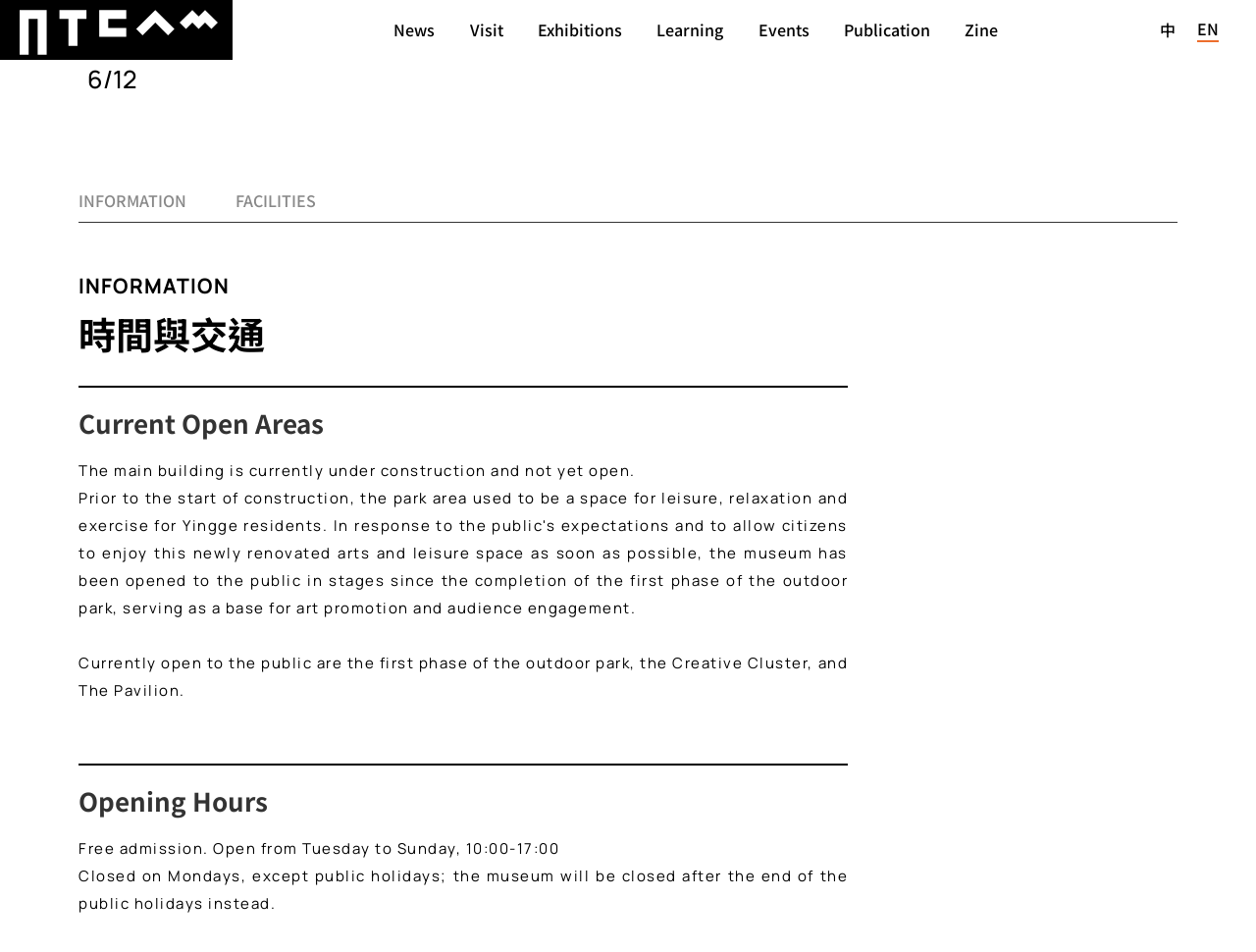Please find the bounding box coordinates (top-left x, top-left y, bottom-right x, bottom-right y) in the screenshot for the UI element described as follows: INFORMATION

[0.062, 0.198, 0.148, 0.233]